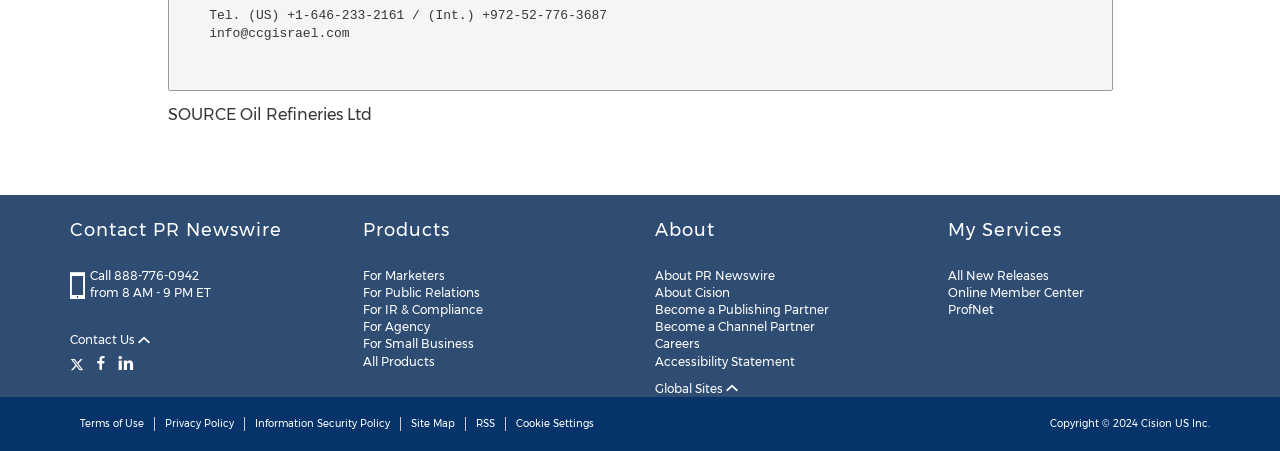Identify the bounding box coordinates of the clickable region to carry out the given instruction: "Learn About PR Newswire".

[0.512, 0.594, 0.605, 0.627]